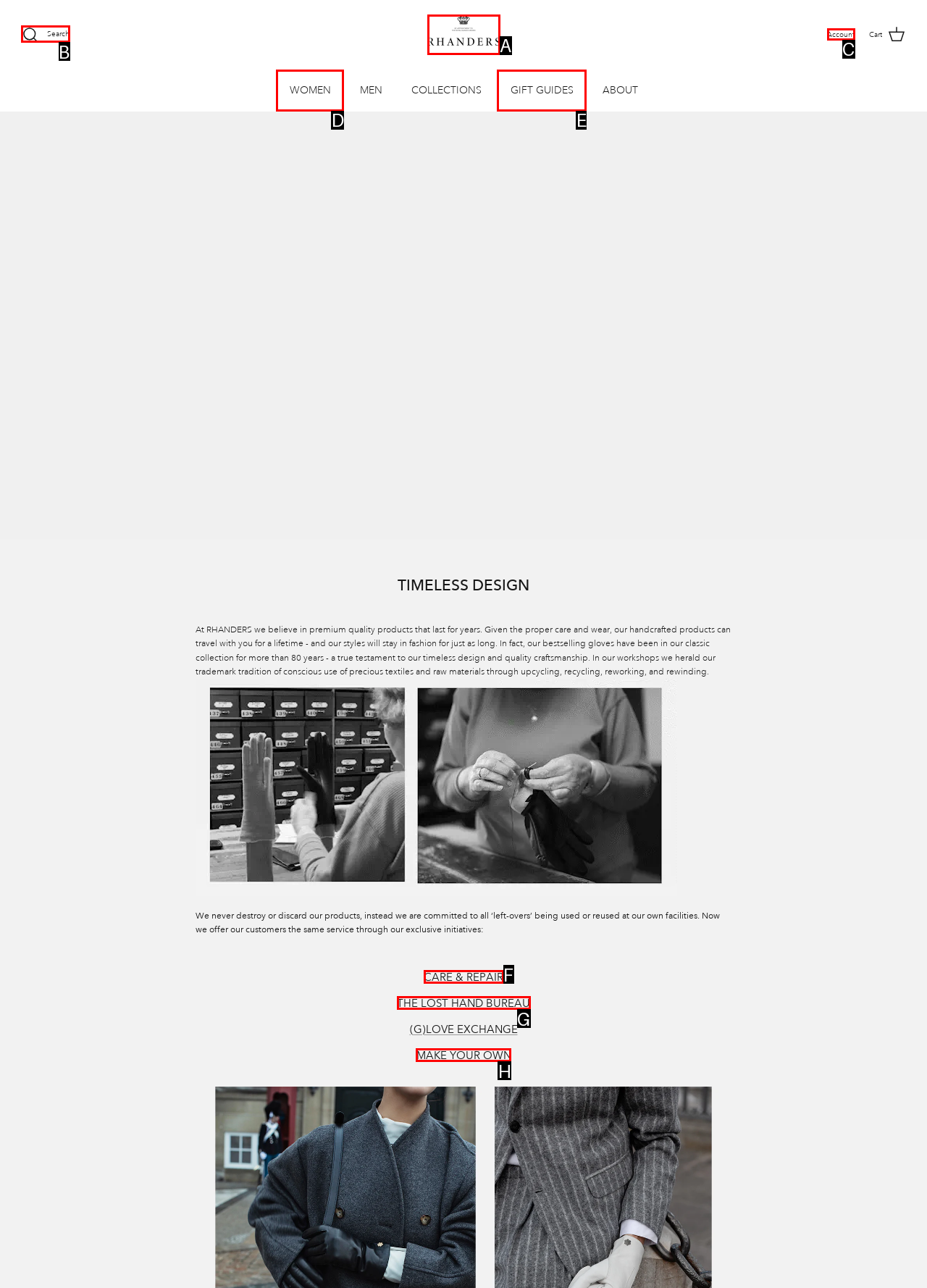To execute the task: Search the website, which one of the highlighted HTML elements should be clicked? Answer with the option's letter from the choices provided.

B